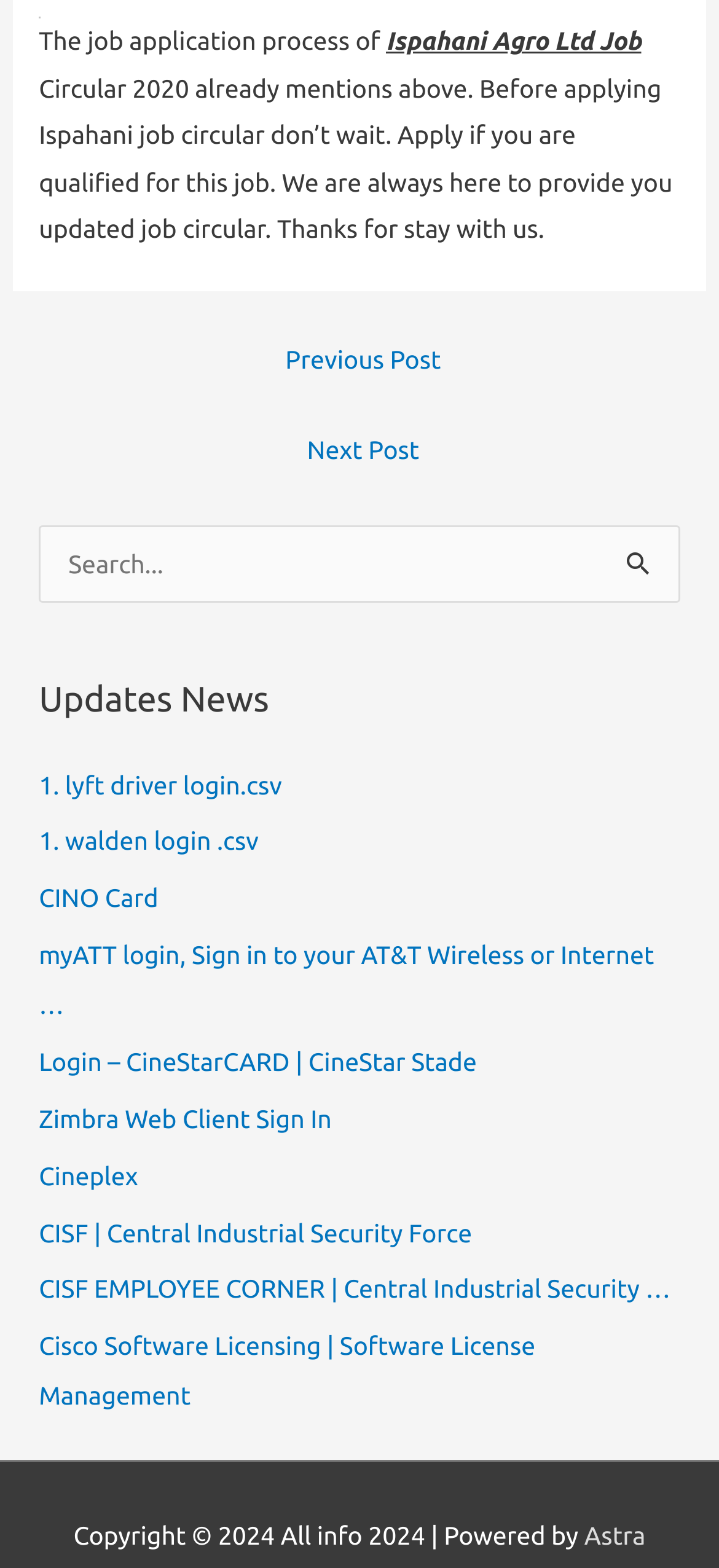What is the job circular mentioned in the webpage?
Please ensure your answer to the question is detailed and covers all necessary aspects.

The webpage mentions a job circular, and the image at the top of the page has the text 'Ispahani Agro Ltd Job Circular', which suggests that the job circular being referred to is for Ispahani Agro Ltd.